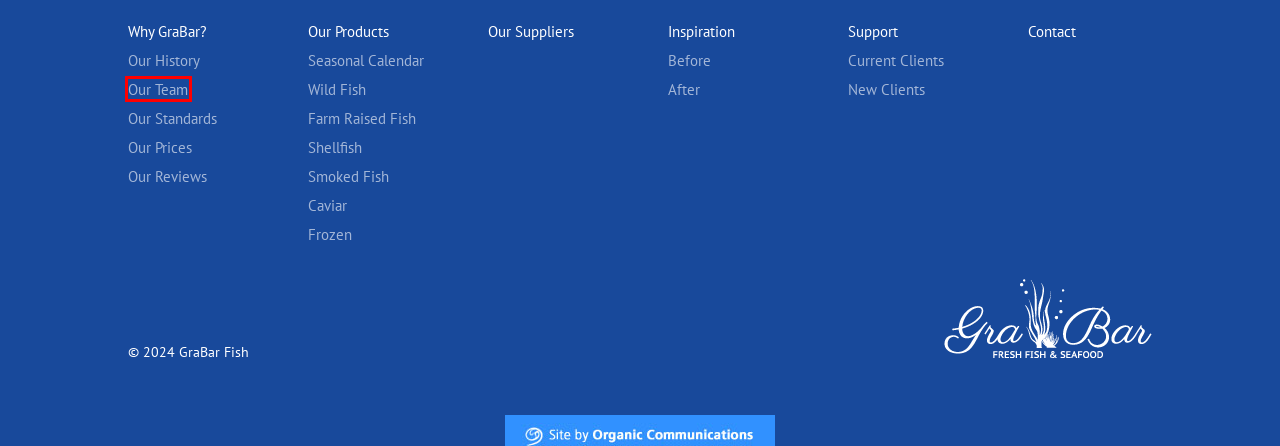Look at the screenshot of a webpage where a red bounding box surrounds a UI element. Your task is to select the best-matching webpage description for the new webpage after you click the element within the bounding box. The available options are:
A. Smoked Fish - Gra Bar Fresh Fish & Seafood
B. Our Prices - Gra Bar Fresh Fish & Seafood
C. Frozen - Gra Bar Fresh Fish & Seafood
D. Shellfish - Gra Bar Fresh Fish & Seafood
E. Farm Raised Fish - Gra Bar Fresh Fish & Seafood
F. New Clients - Gra Bar Fresh Fish & Seafood
G. Current Clients - Gra Bar Fresh Fish & Seafood
H. Our Team - Gra Bar Fresh Fish & Seafood

H